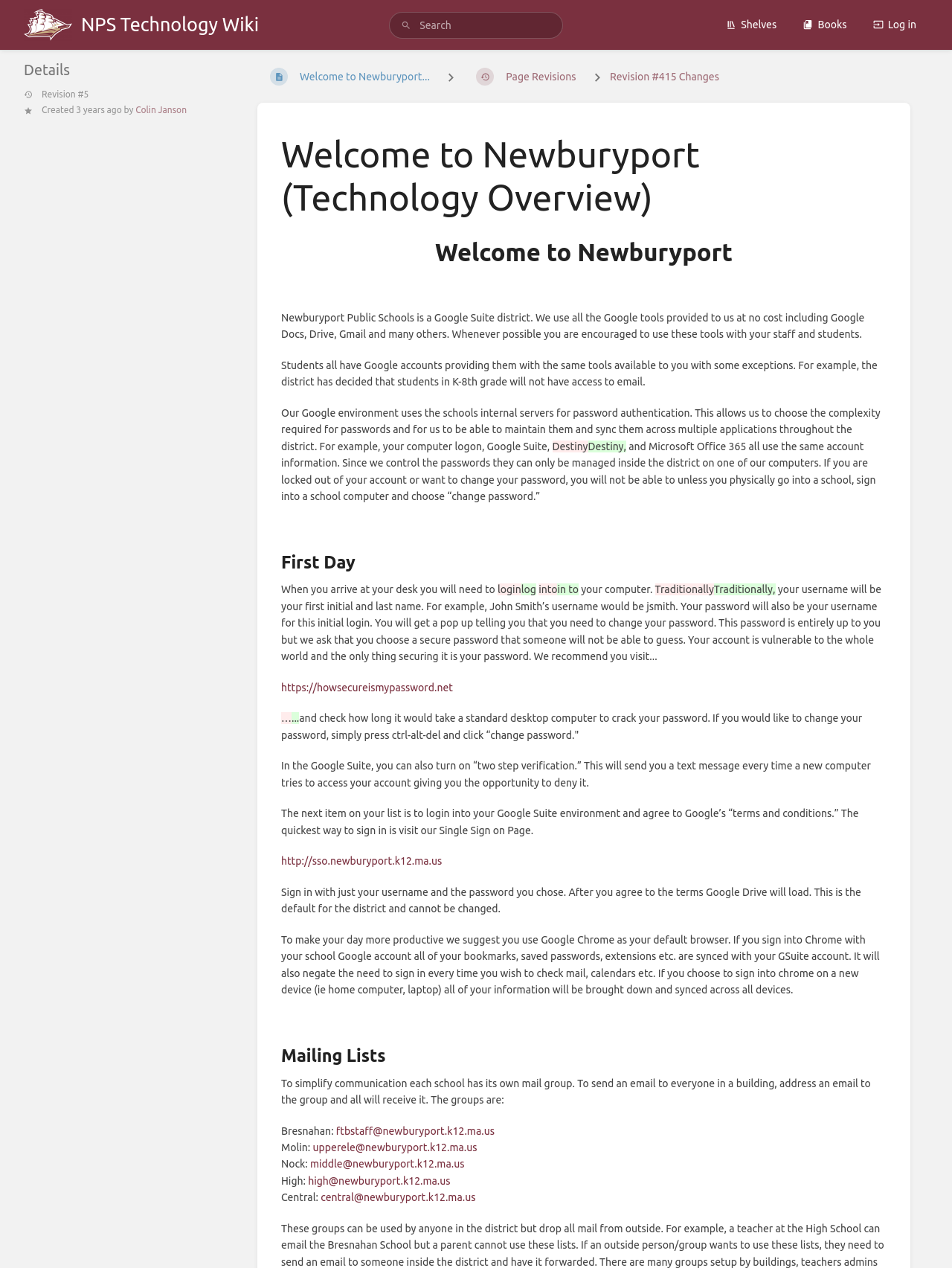Determine the webpage's heading and output its text content.

Welcome to Newburyport (Technology Overview)